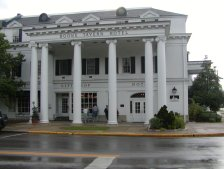Offer a detailed narrative of the scene depicted in the image.

The image showcases the historical Boone Tavern Hotel, located in Berea, Kentucky. This elegant structure features classic architectural elements, including tall white columns and a prominent pediment that contribute to its stately appearance. The facade is adorned with large windows that reflect the surrounding environment, and the entrance is marked by decorative details that enhance its charm. Visitors can be seen outside, hinting at the hotel’s role as a welcoming destination for travelers. The scene captures a moment on a rainy day, with wet pavement adding a reflective quality to the image, emphasizing the serene atmosphere of this esteemed establishment, known for its rich history and connection to Berea College.